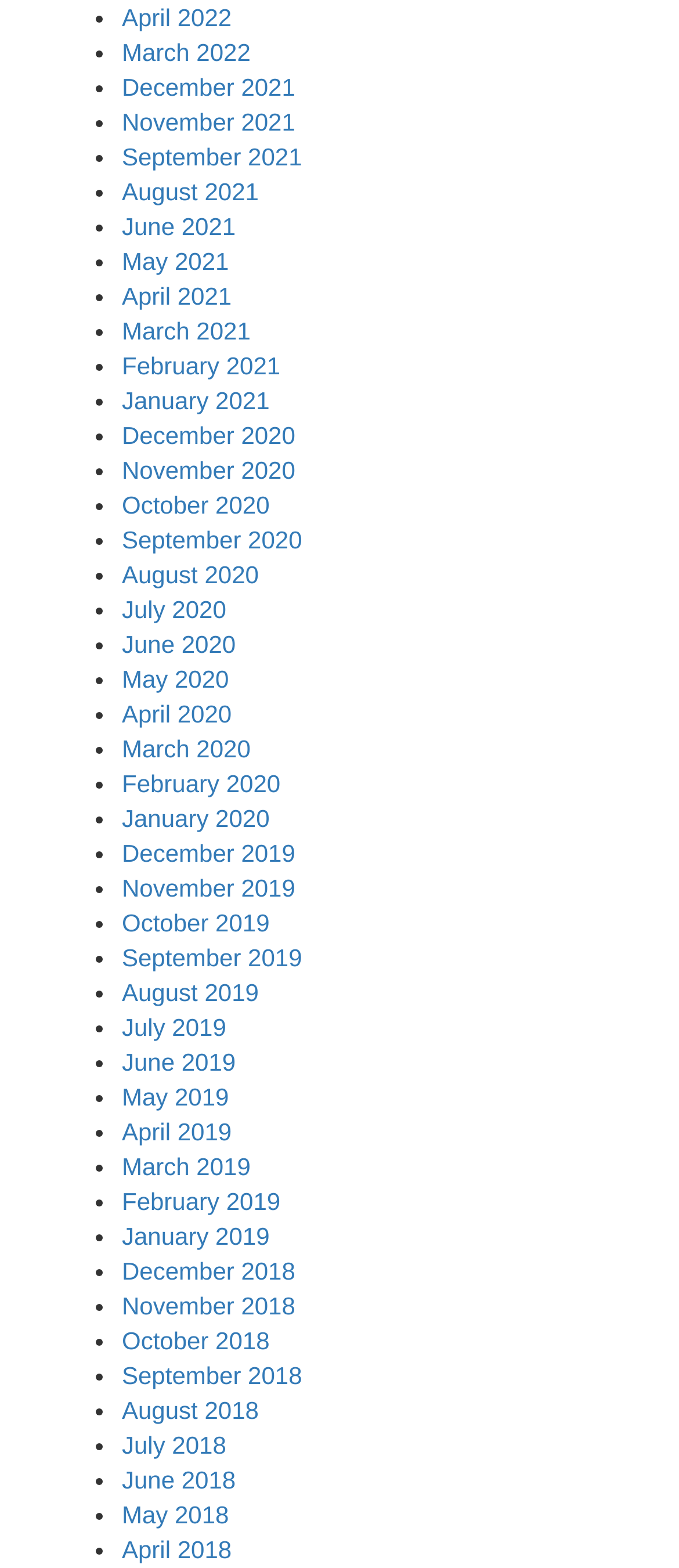Please determine the bounding box coordinates of the clickable area required to carry out the following instruction: "View March 2022". The coordinates must be four float numbers between 0 and 1, represented as [left, top, right, bottom].

[0.179, 0.024, 0.369, 0.042]